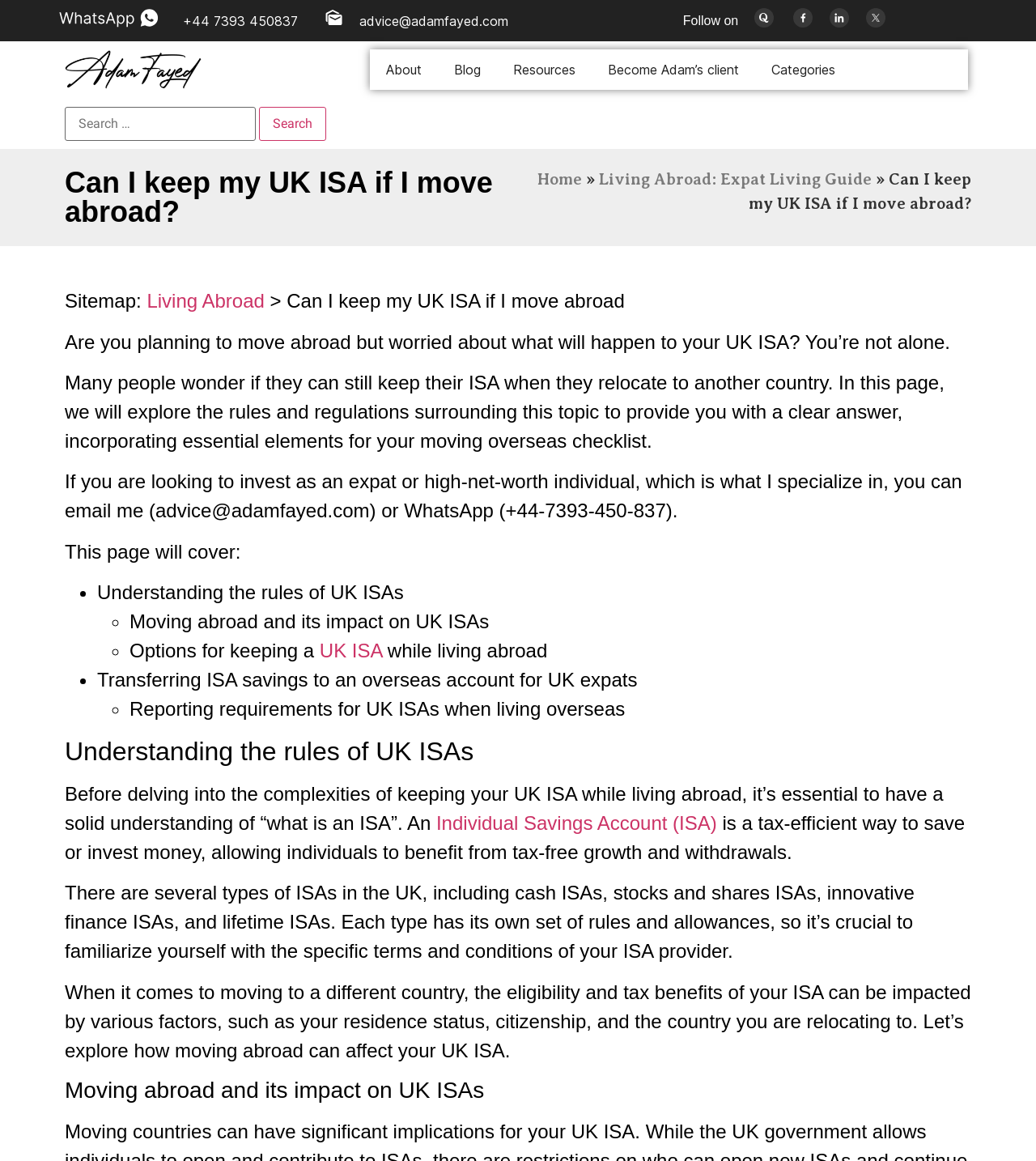Show me the bounding box coordinates of the clickable region to achieve the task as per the instruction: "Email Adam for investment advice".

[0.347, 0.012, 0.45, 0.023]